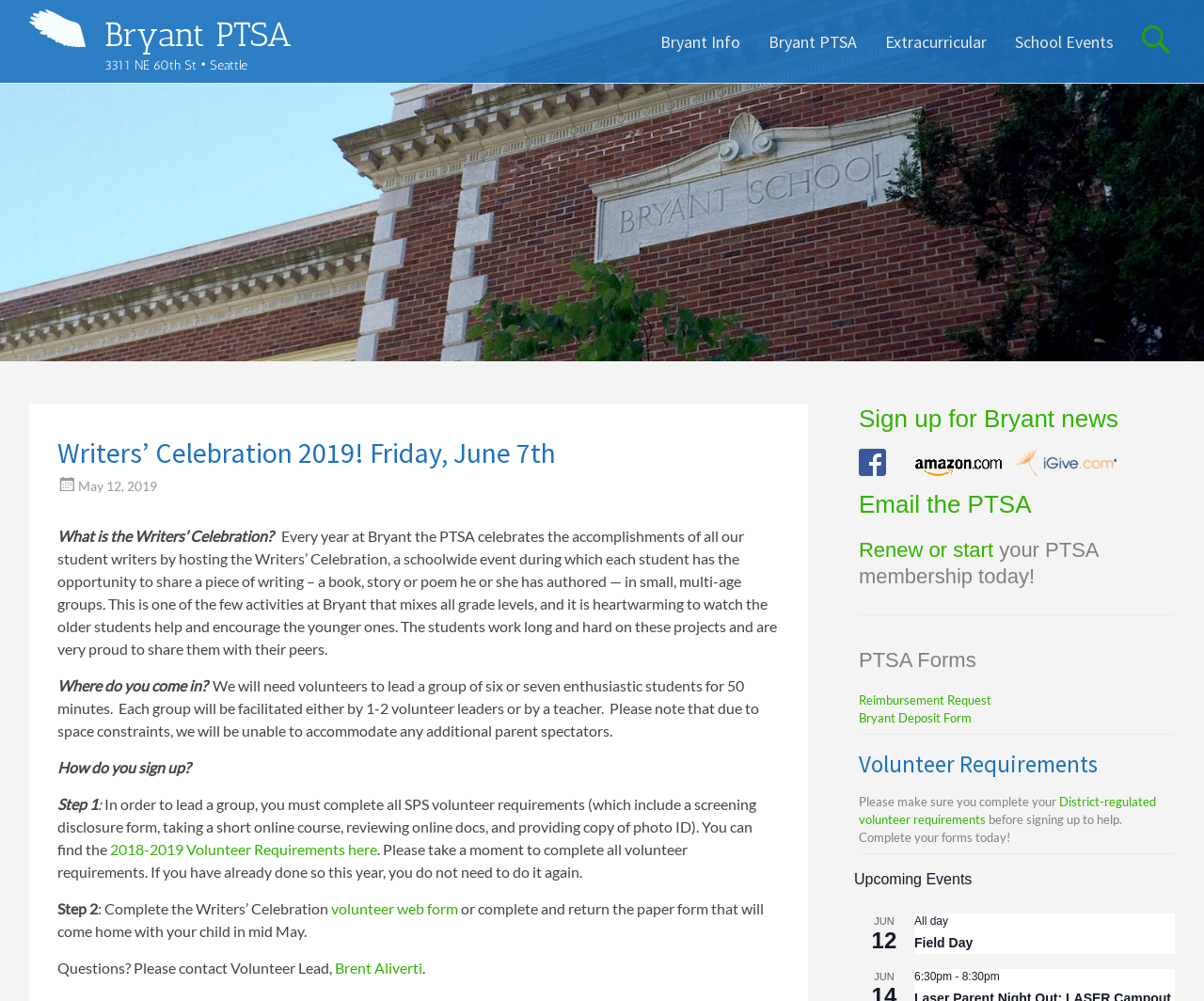Determine the bounding box coordinates in the format (top-left x, top-left y, bottom-right x, bottom-right y). Ensure all values are floating point numbers between 0 and 1. Identify the bounding box of the UI element described by: title="Bryant PTSA"

[0.024, 0.009, 0.071, 0.047]